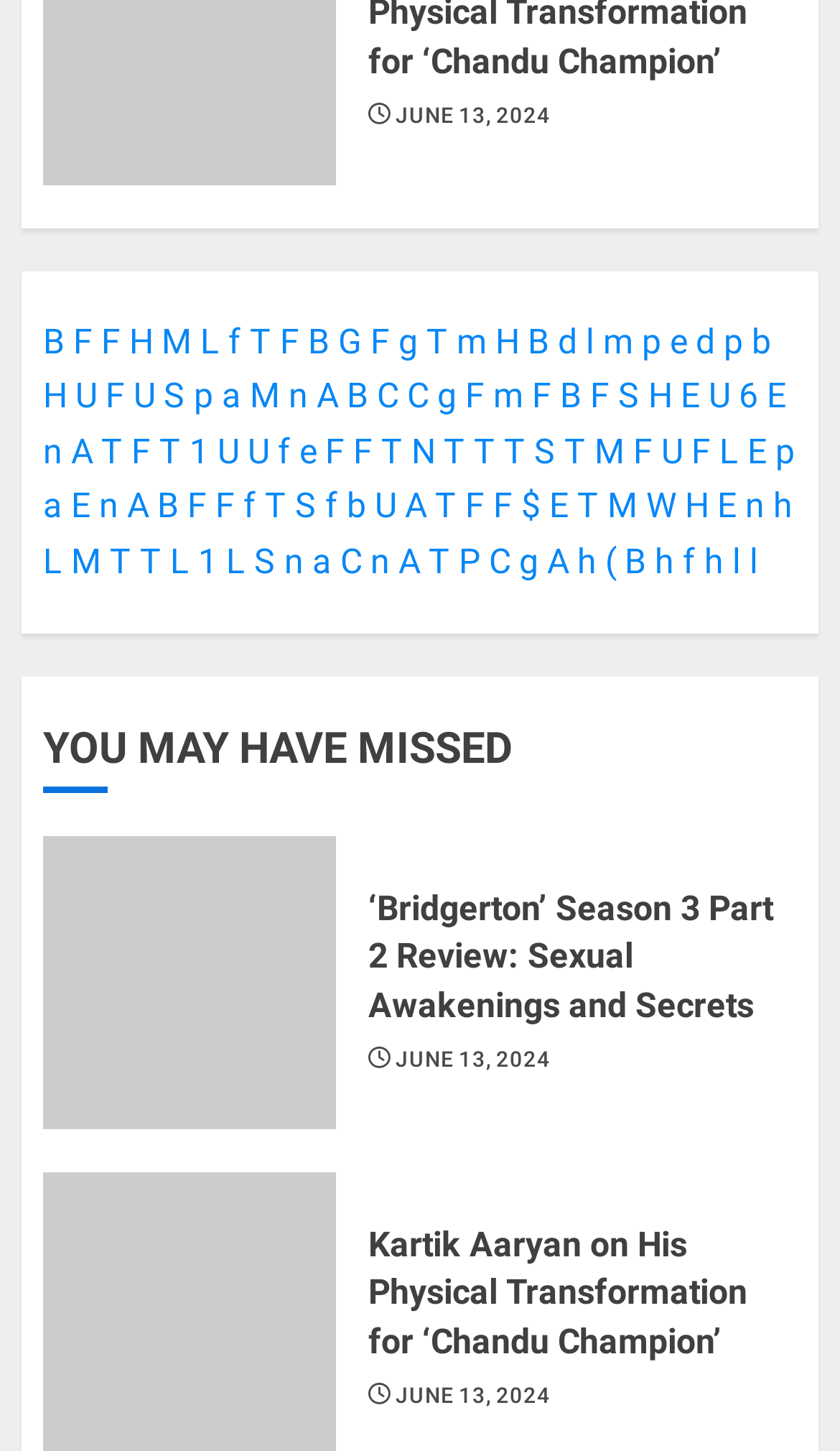Respond with a single word or phrase for the following question: 
What is the date mentioned at the top?

JUNE 13, 2024